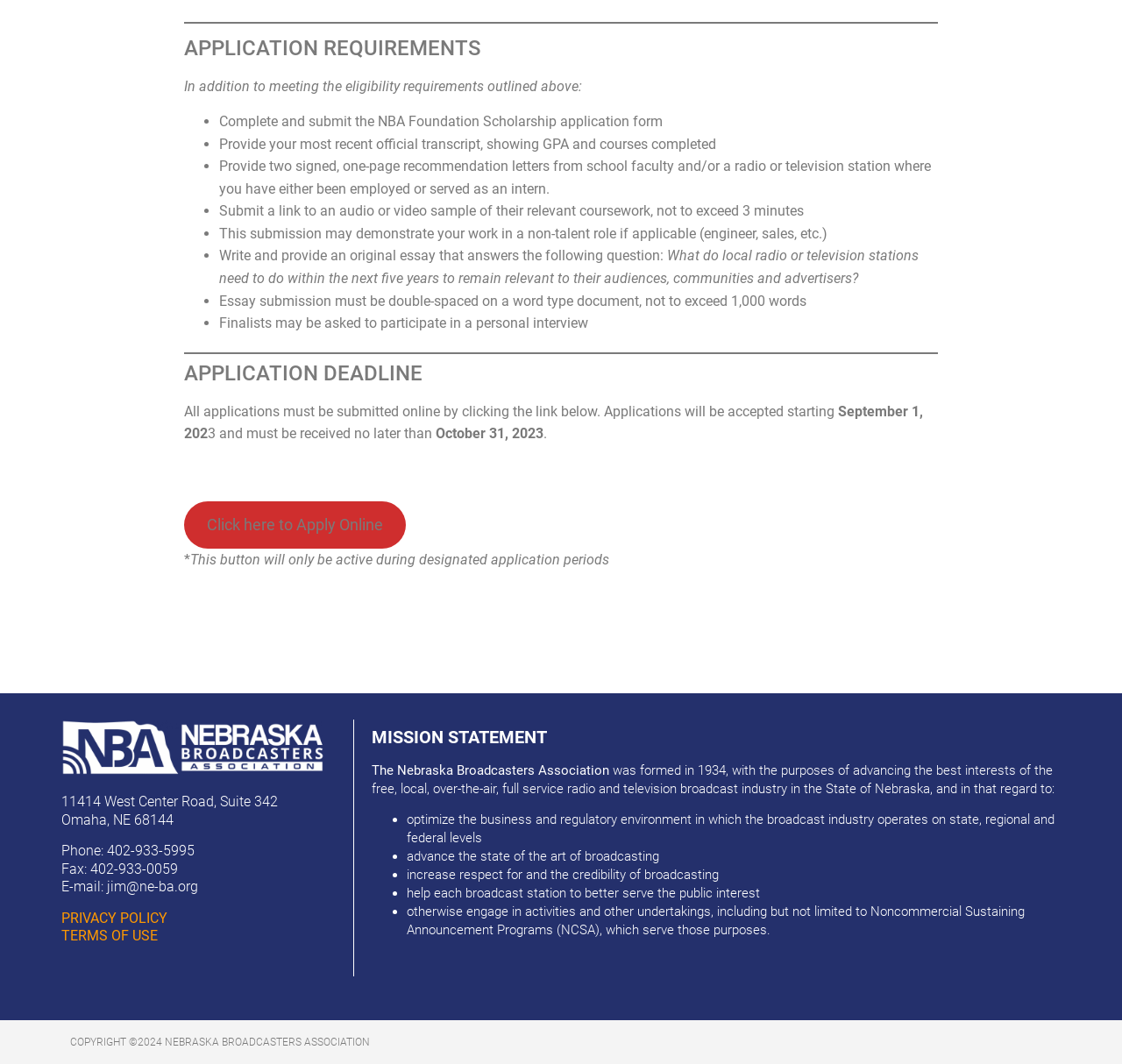How many recommendation letters are required for the NBA Foundation Scholarship application?
Answer the question with as much detail as you can, using the image as a reference.

The webpage states that applicants must provide two signed, one-page recommendation letters from school faculty and/or a radio or television station where they have either been employed or served as an intern.